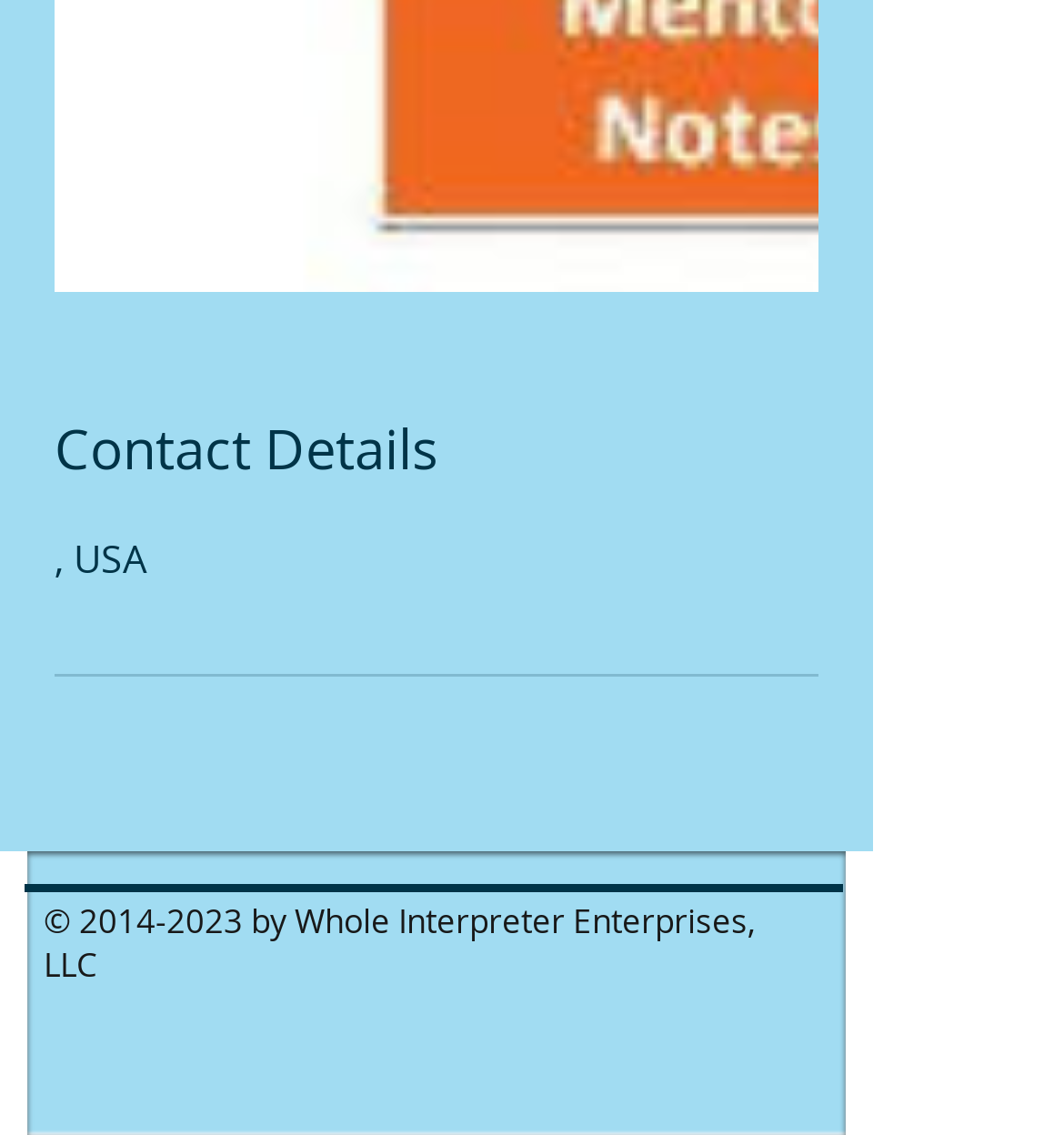Please provide the bounding box coordinate of the region that matches the element description: 2014-2023. Coordinates should be in the format (top-left x, top-left y, bottom-right x, bottom-right y) and all values should be between 0 and 1.

[0.074, 0.79, 0.228, 0.829]